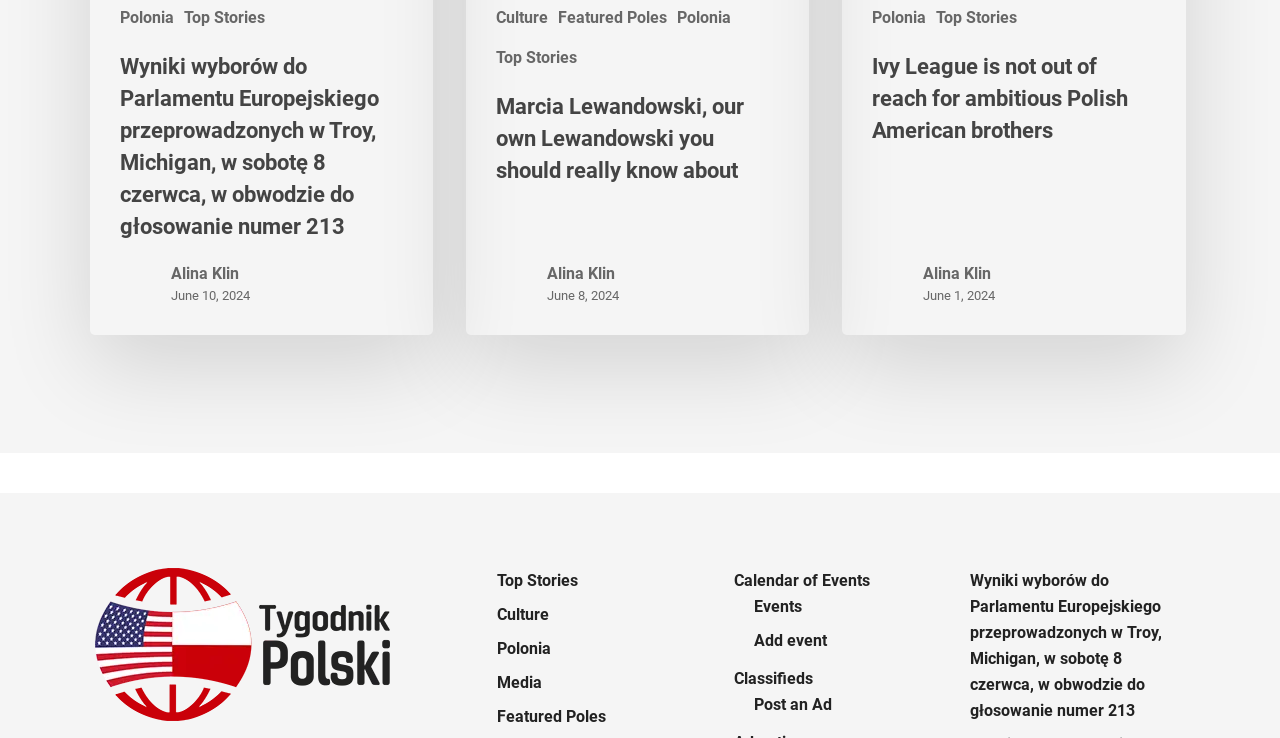Please identify the bounding box coordinates of the clickable area that will fulfill the following instruction: "View the image of Alina Klin". The coordinates should be in the format of four float numbers between 0 and 1, i.e., [left, top, right, bottom].

[0.094, 0.358, 0.123, 0.41]